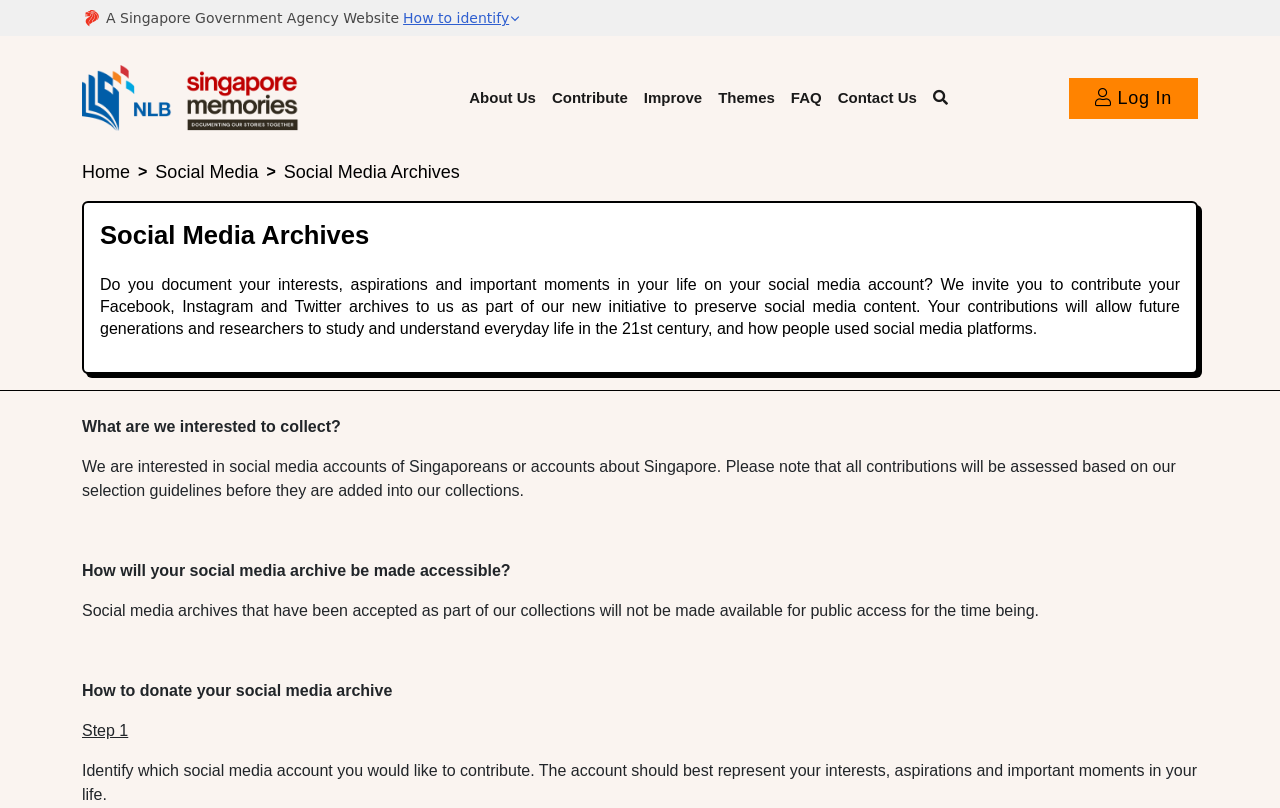What type of social media accounts are they interested in collecting?
Use the information from the screenshot to give a comprehensive response to the question.

The webpage states that they are interested in collecting social media accounts of Singaporeans or accounts about Singapore, as mentioned in the section 'What are we interested to collect?'.